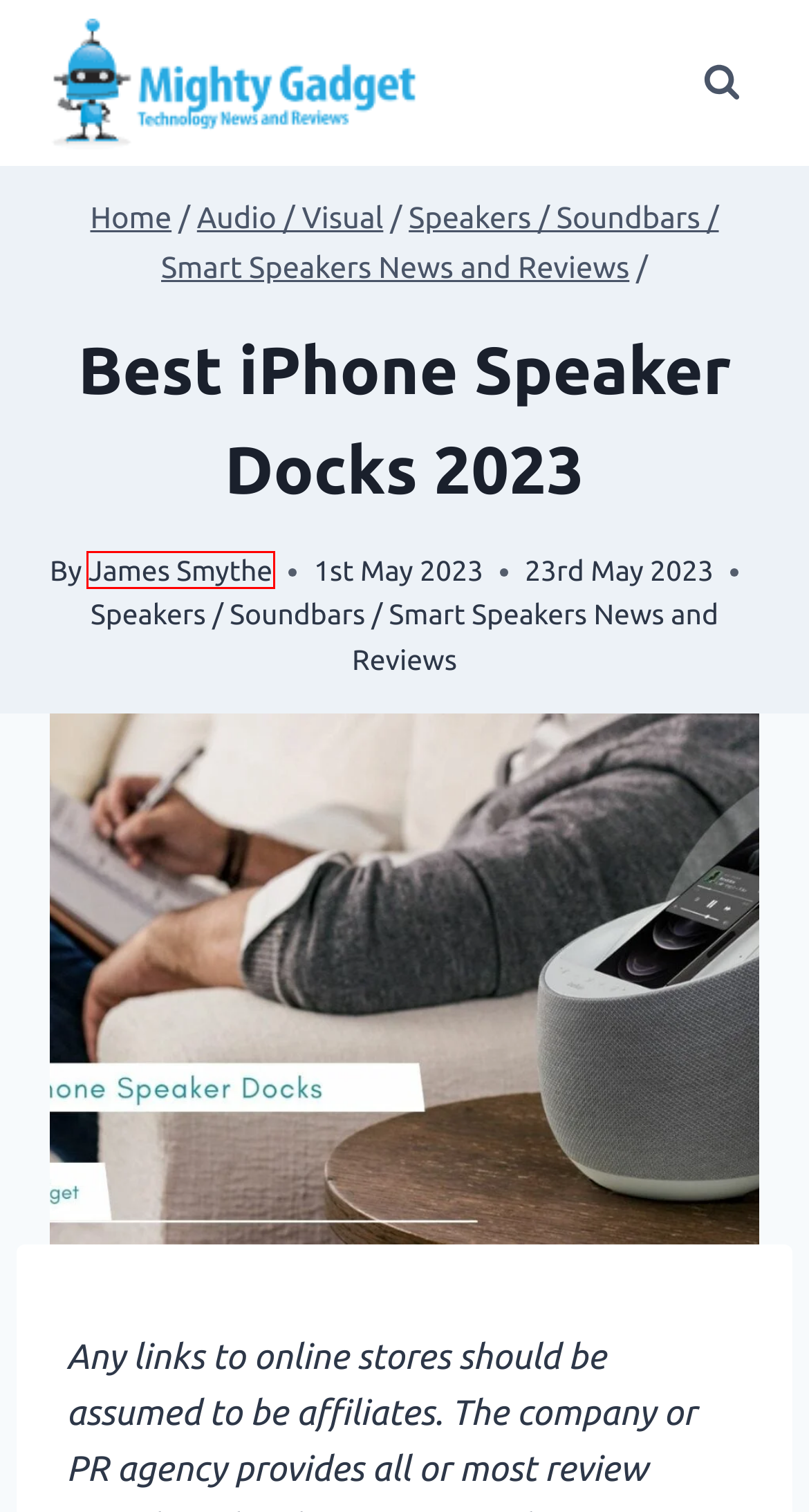Observe the webpage screenshot and focus on the red bounding box surrounding a UI element. Choose the most appropriate webpage description that corresponds to the new webpage after clicking the element in the bounding box. Here are the candidates:
A. 1MORE E1001BT Launched - Triple driver bluetooth in ear headphones - Mighty Gadget
B. Audio / Visual News & Reviews
C. Best Clip-On Headphones - Mighty Gadget
D. Policies - Mighty Gadget
E. Speakers / Soundbars / Smart Speakers News and Reviews %page%
F. Author: James Smythe - Mighty Gadget
G. Amazon.com
H. Mighty Gadget - Technology News & Reviews

F